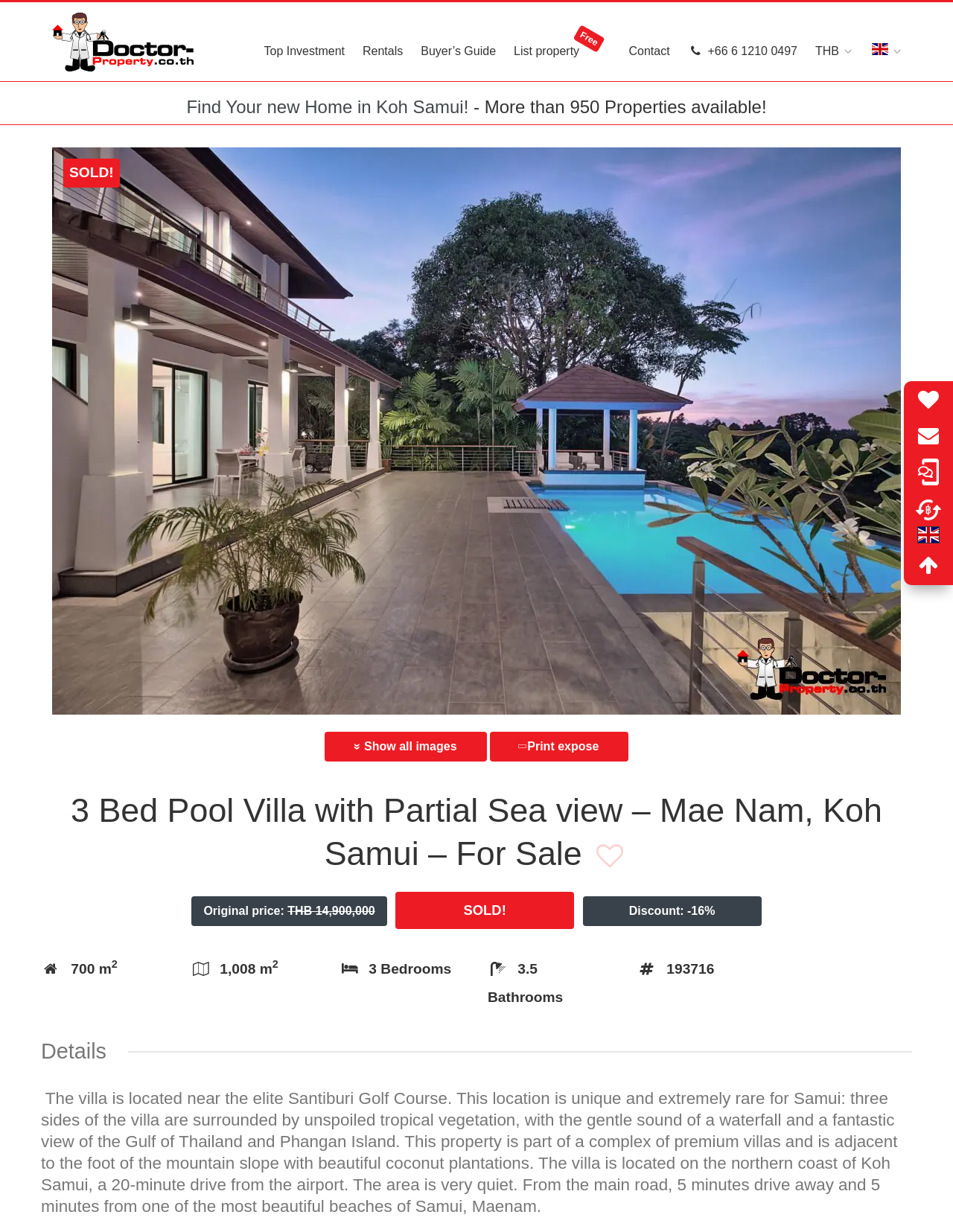Find the bounding box coordinates for the area you need to click to carry out the instruction: "Explore iPhone 15 Pro Max accessories". The coordinates should be four float numbers between 0 and 1, indicated as [left, top, right, bottom].

None